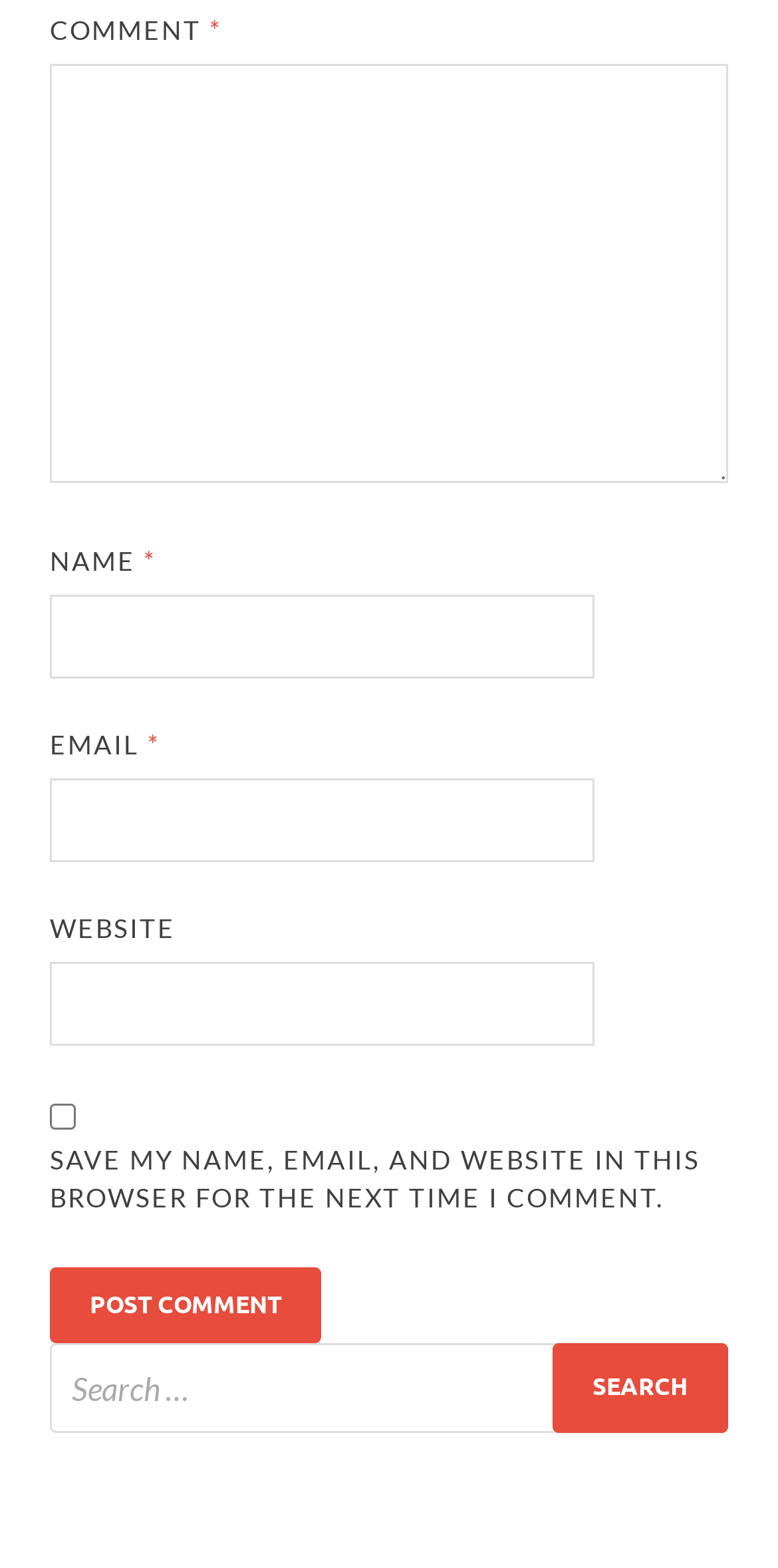Please provide a brief answer to the following inquiry using a single word or phrase:
What is the label of the first input field?

COMMENT